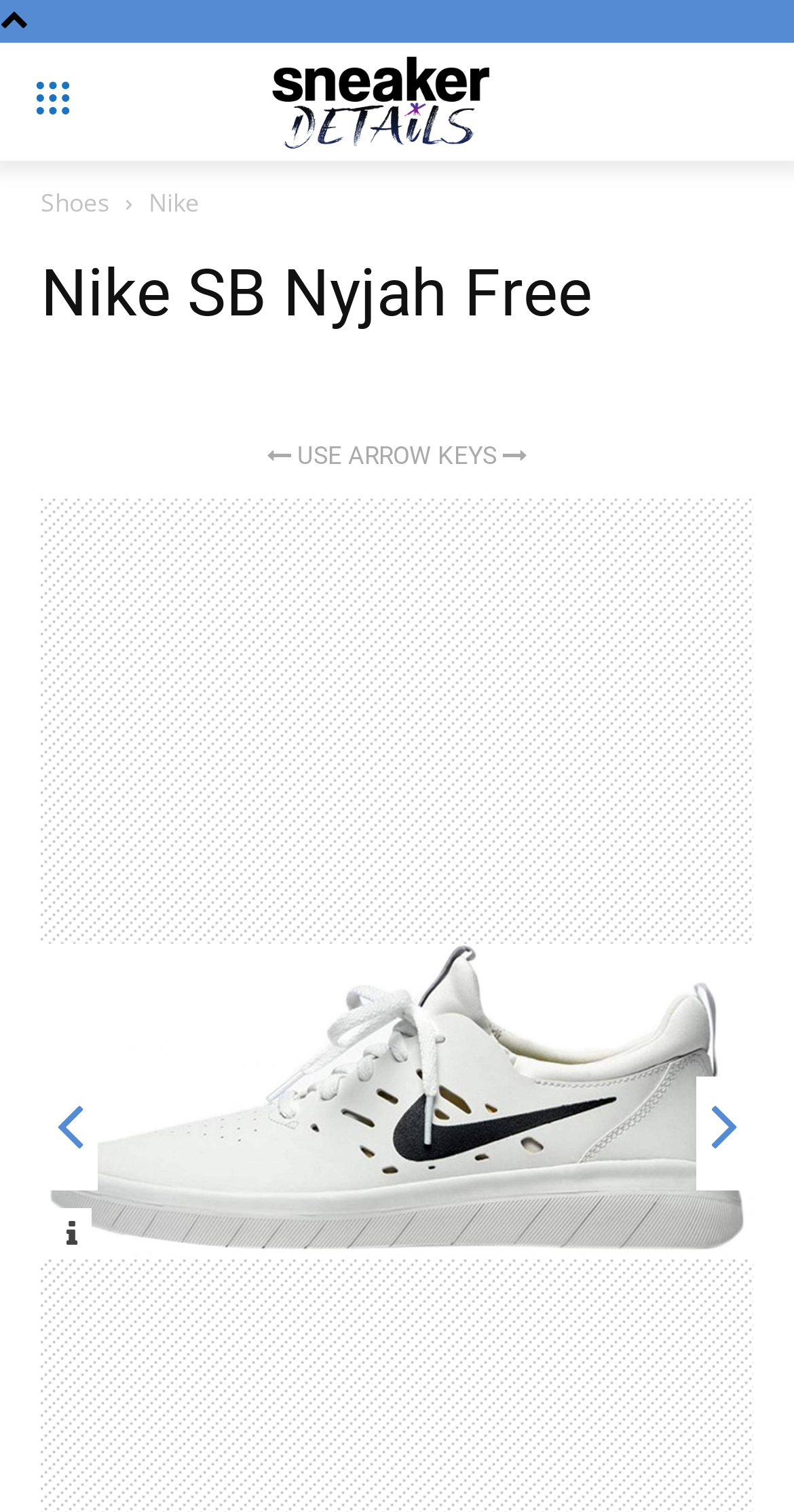Identify and provide the text of the main header on the webpage.

Nike SB Nyjah Free